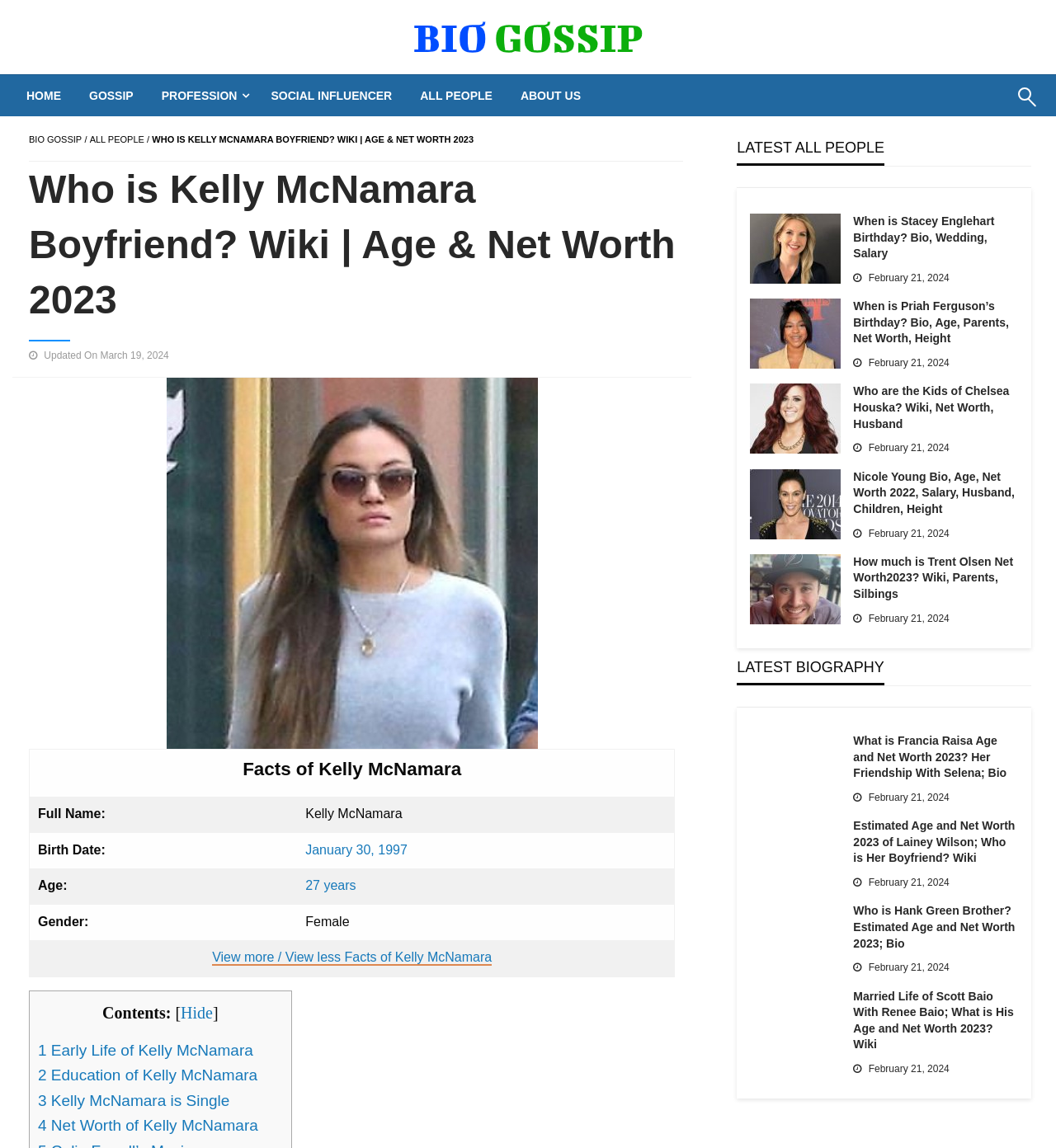Answer in one word or a short phrase: 
What is the title of the article about Stacey Englehart?

When is Stacey Englehart Birthday? Bio, Wedding, Salary